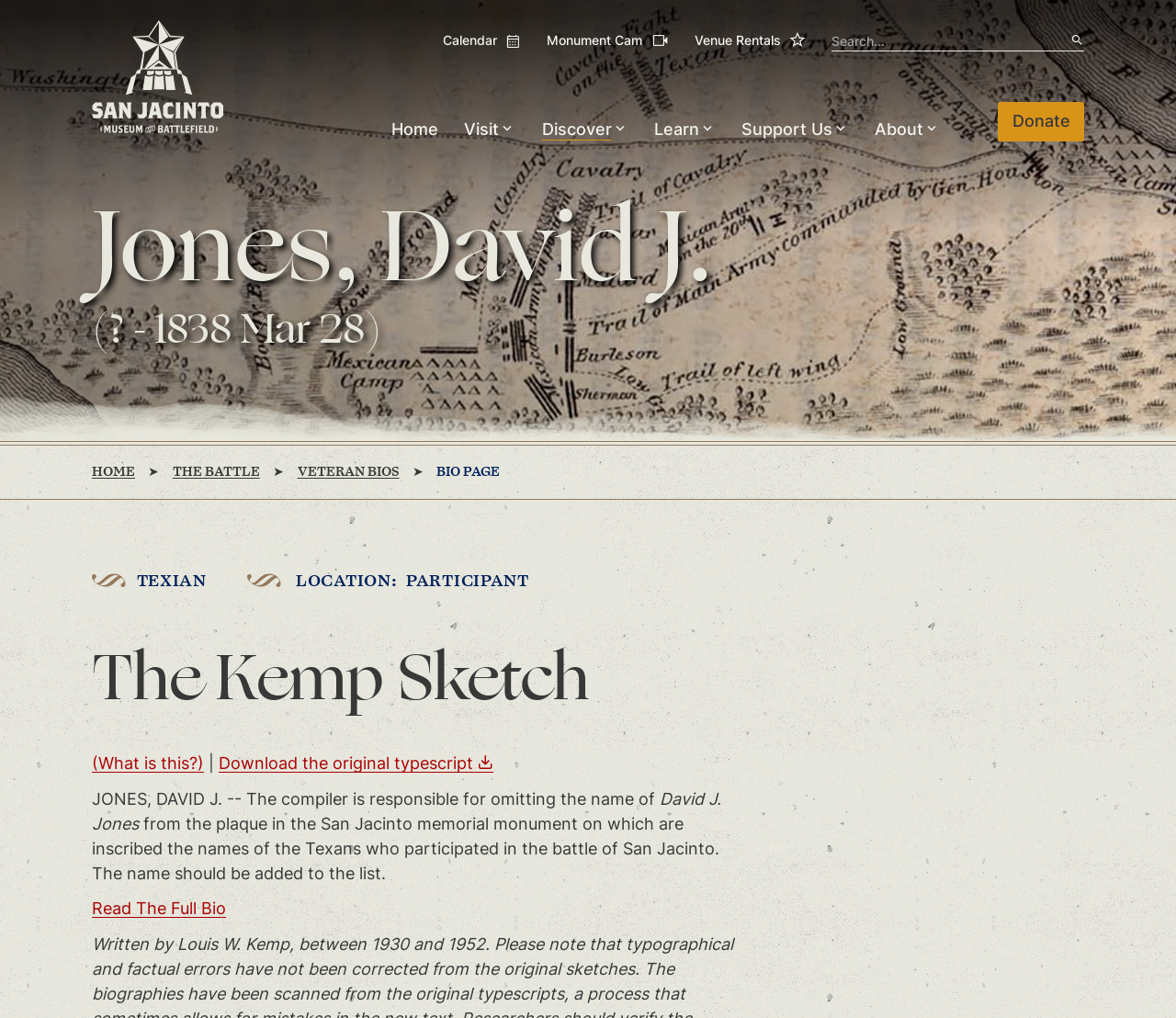Provide an in-depth description of the elements and layout of the webpage.

The webpage is dedicated to the biography of David J. Jones, a veteran of the San Jacinto battle. At the top left corner, there is a logo of the San Jacinto Monument, which is also a link to the home page. Above the logo, there is a navigation menu with links to "Calendar", "Monument Cam", "Venue Rentals", and a search bar.

Below the navigation menu, there is a primary navigation menu with links to "Home", "Visit", "Discover", "Learn", "Support Us", and "About". Each of these links has a dropdown menu.

On the left side of the page, there is a large image that takes up almost half of the page's height, depicting an old map of the San Jacinto area from the Texas Revolution.

The main content of the page is divided into sections. The first section has a heading with the name "Jones, David J. (? - 1838 Mar 28)" and a navigation menu with breadcrumbs, showing the path "HOME > THE BATTLE > VETERAN BIOS > BIO PAGE".

Below the breadcrumbs, there are several sections of text, including a heading "The Kemp Sketch", a link to download the original typescript, and a paragraph of text about David J. Jones. There is also a heading "Read The Full Bio" with a link to expand the bio panel.

At the bottom right corner of the page, there is a utility navigation menu with a link to "Donate".